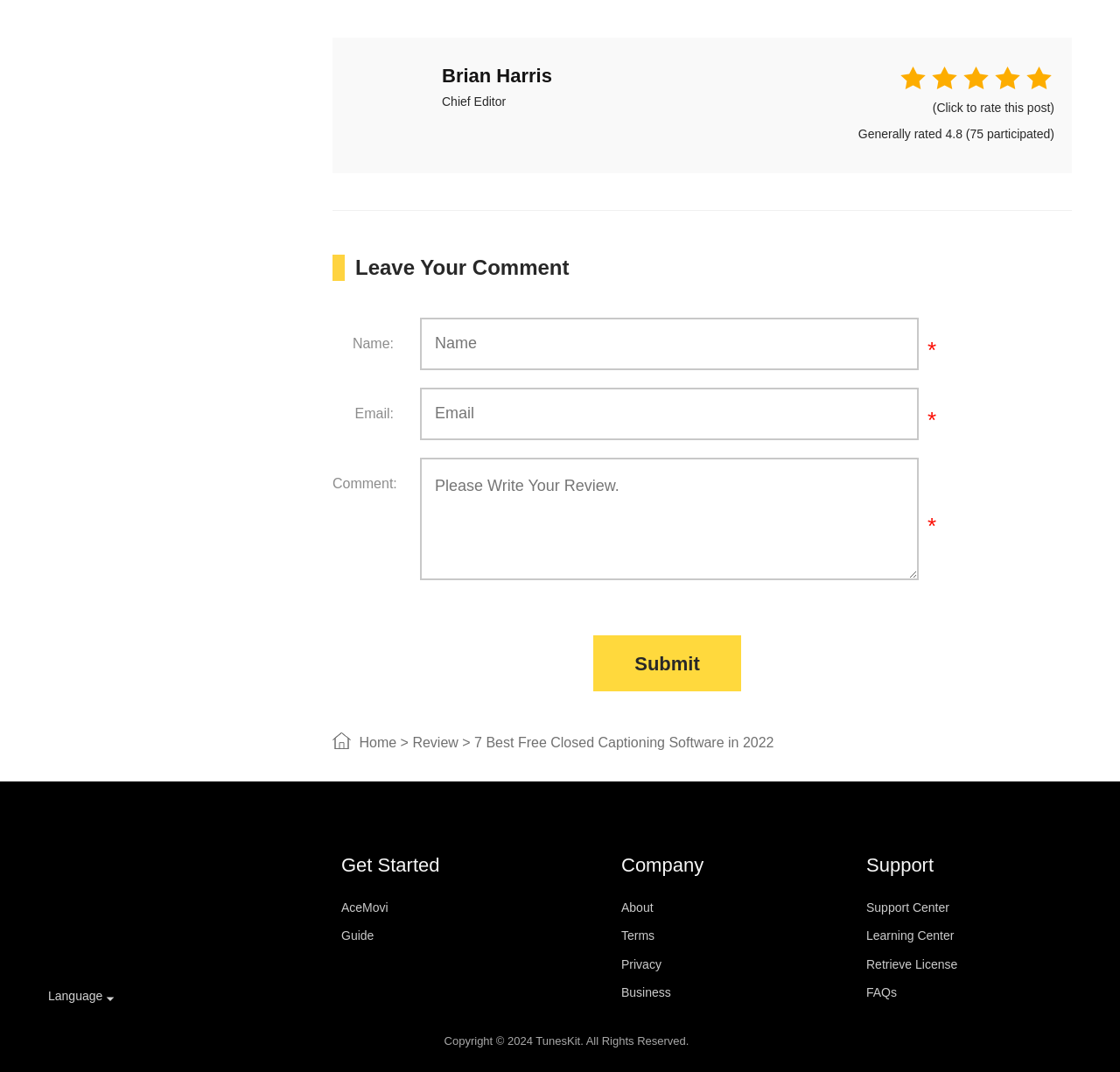From the webpage screenshot, predict the bounding box coordinates (top-left x, top-left y, bottom-right x, bottom-right y) for the UI element described here: #home .cls-1{fill:none;stroke-linecap:round;stroke-linejoin:round;} Home

[0.297, 0.685, 0.357, 0.699]